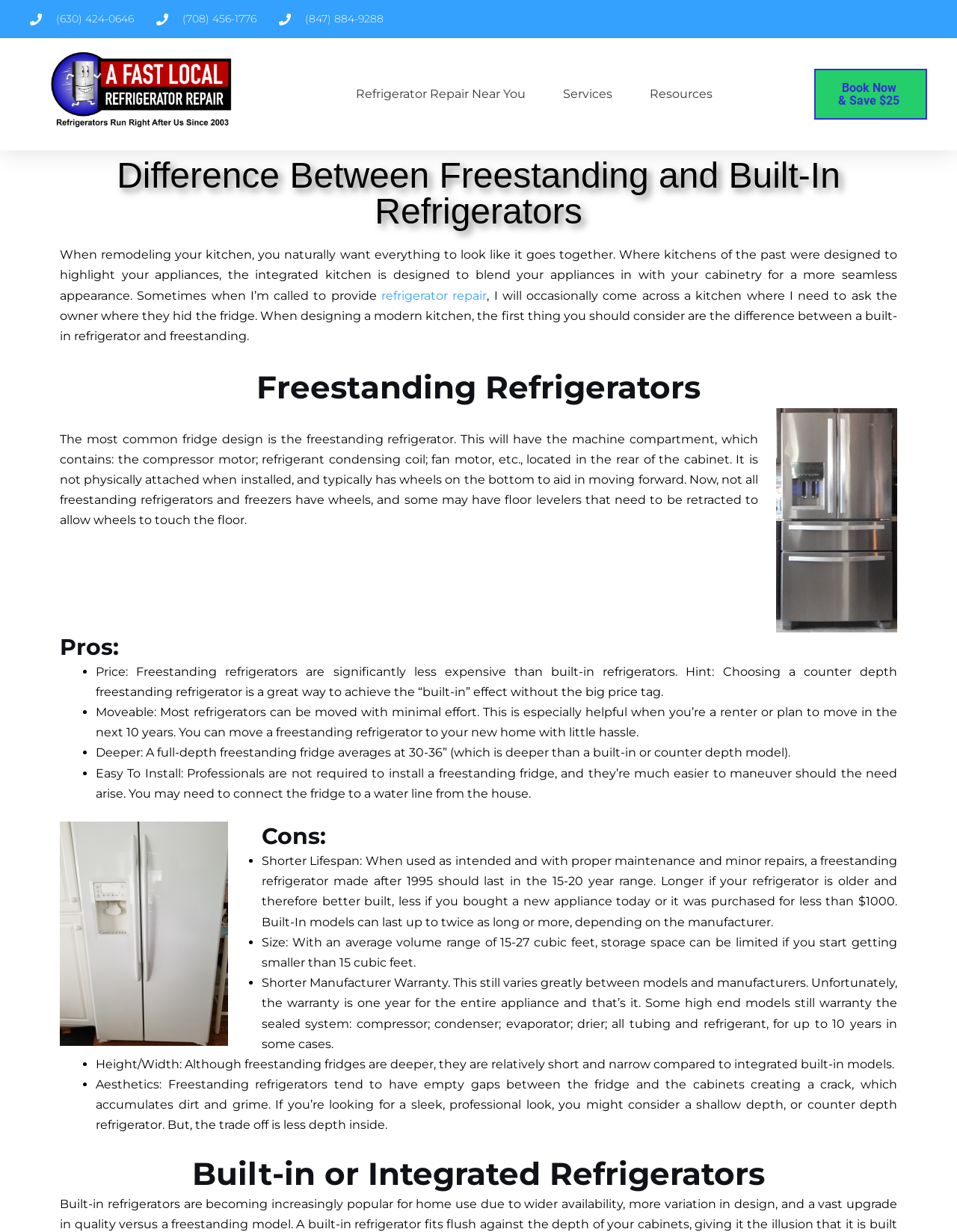What is a benefit of choosing a counter depth freestanding refrigerator?
Respond with a short answer, either a single word or a phrase, based on the image.

Achieving built-in effect